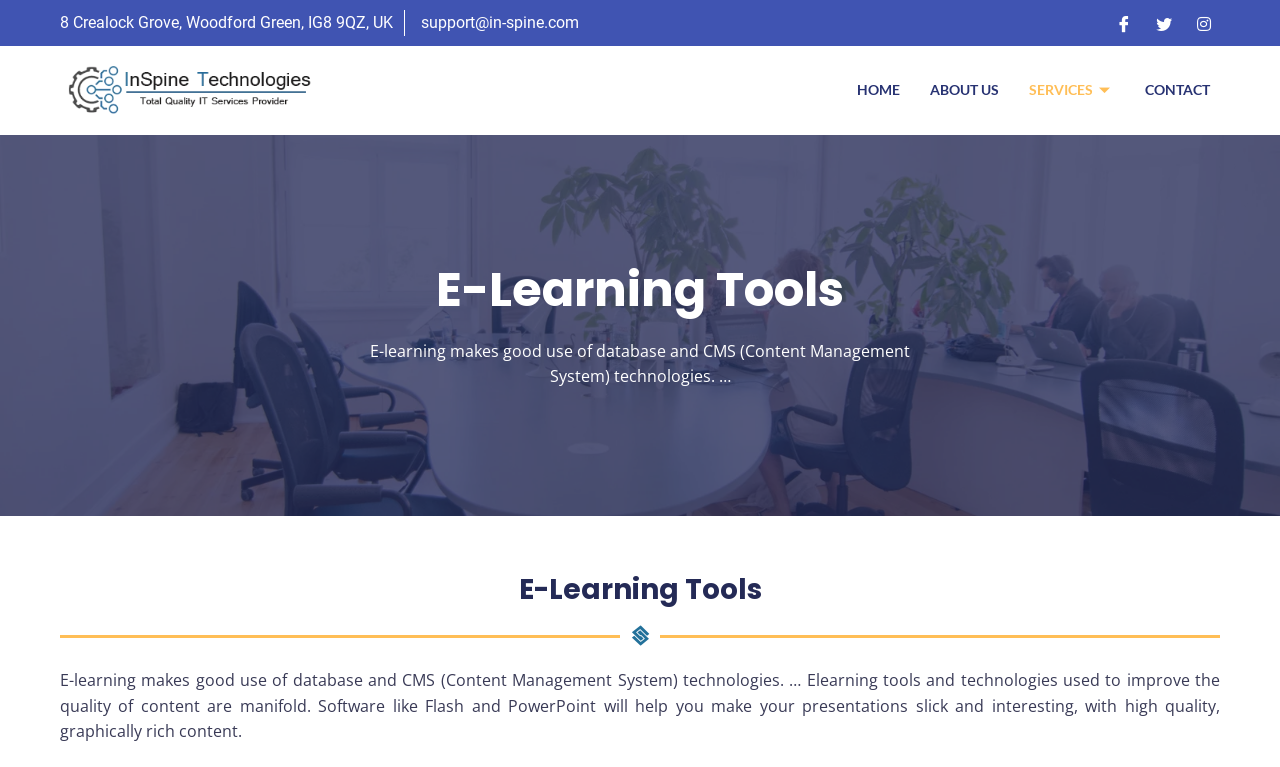Using the information in the image, give a detailed answer to the following question: What is the main topic of the webpage?

I found the main topic of the webpage by looking at the heading elements with the text 'E-Learning Tools' which are located at the top and middle of the webpage.